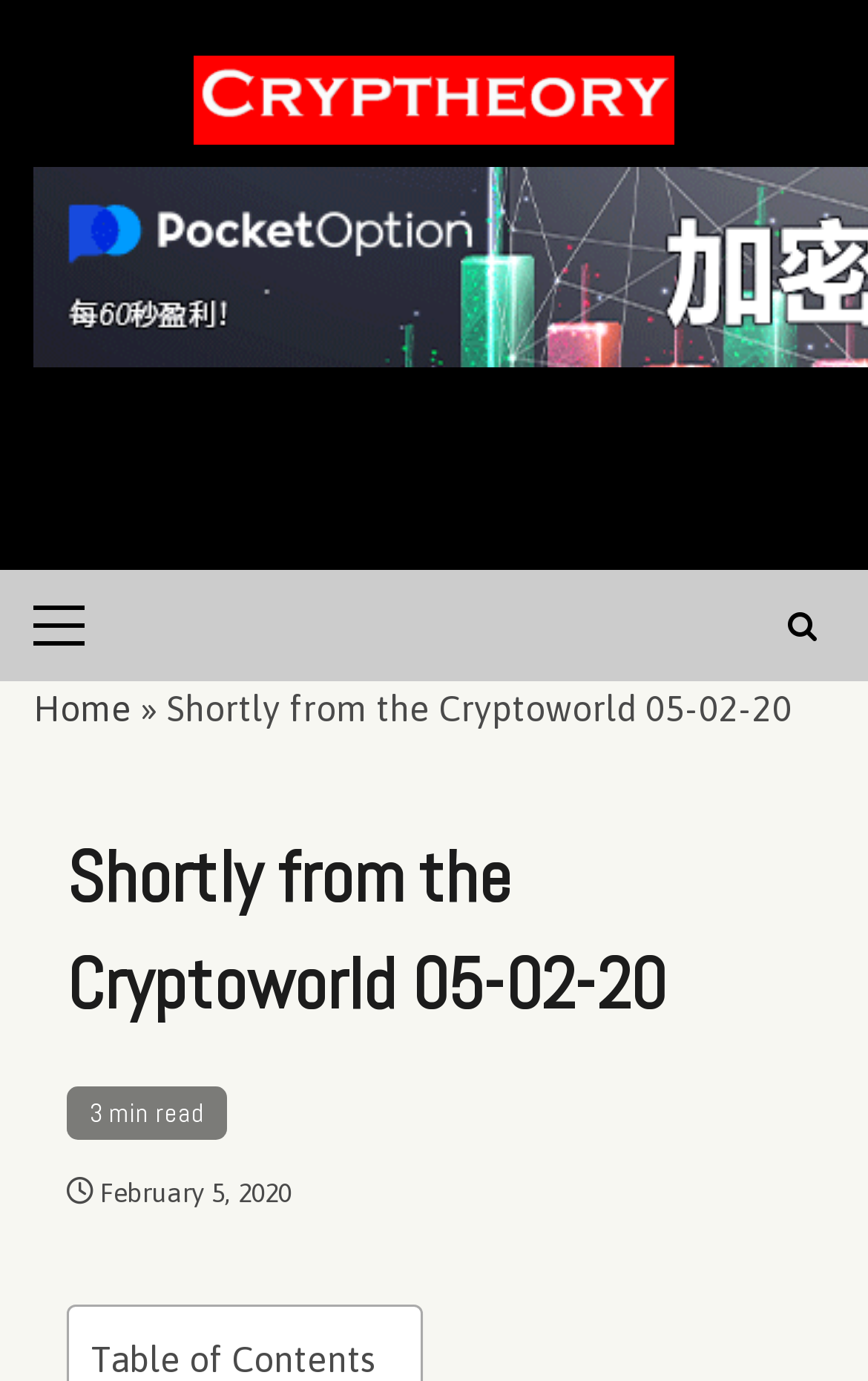Please provide a detailed answer to the question below by examining the image:
What is the name of the website?

I determined the name of the website by looking at the link element with the text 'Cryptheory – Just Crypto' which is located at the top of the page, indicating it is the website's title.